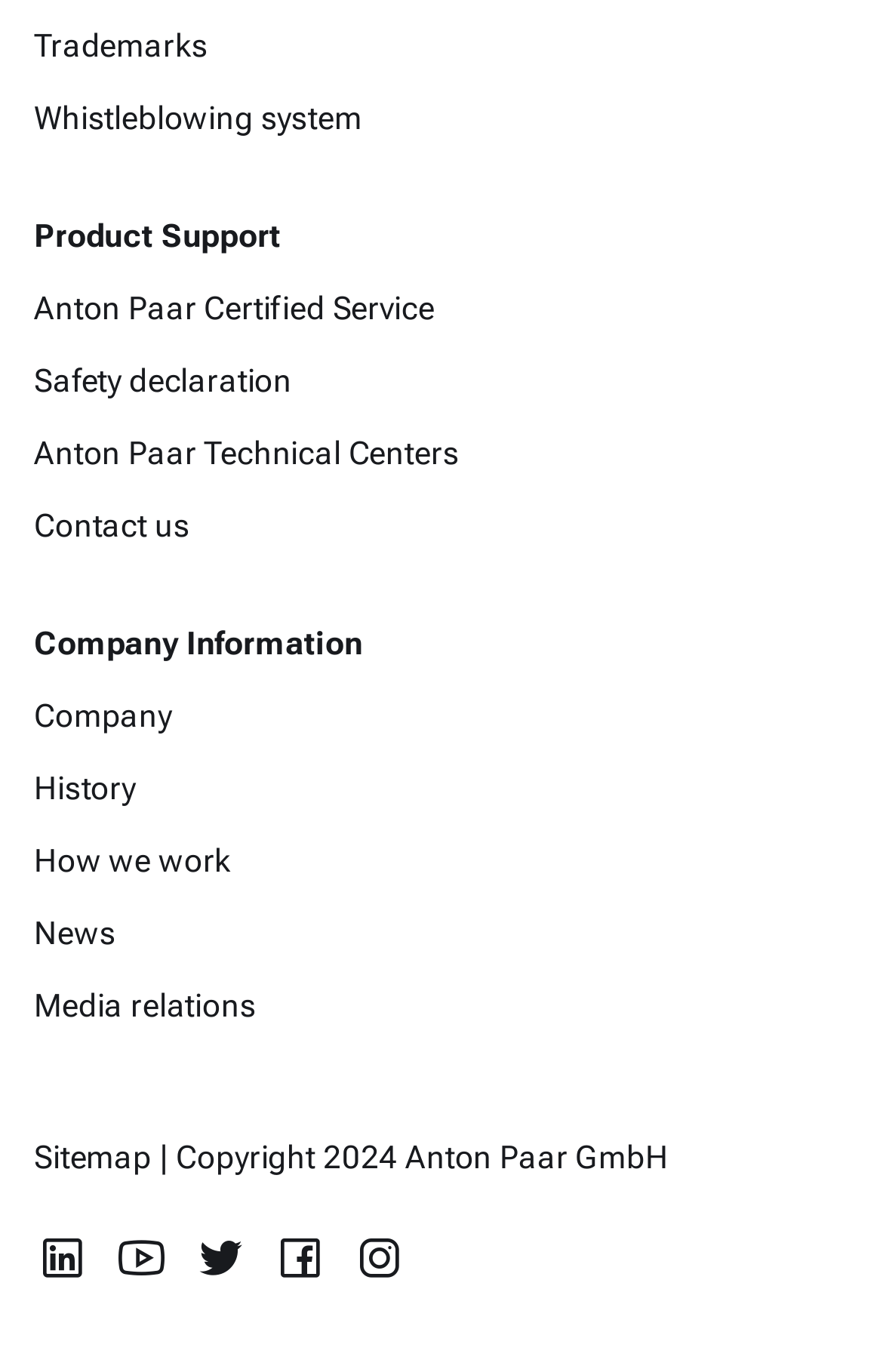Provide the bounding box coordinates of the area you need to click to execute the following instruction: "Read the article about 7 Reasons To Visit Da Lat, Vietnam".

None